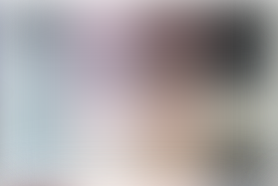Describe all the aspects of the image extensively.

The image titled "IMG_3808" captures a moment filled with warmth and ambiance. This image features a cozy scene that likely evokes feelings of nostalgia or comfort. The vibrant colors hint at a lively setting, potentially showcasing a gathering or an event. 

The layout suggests it is part of a larger gallery, with links to several images pointing to a collection emphasizing various highlights. The gallery format enhances the exploration of rich visuals, inviting viewers to dive deeper into the atmosphere represented in each photo. 

The image is part of a curated selection, demonstrating an appreciation for meaningful moments, which may resonate with viewers looking for inspiration or a glimpse into a lifestyle.